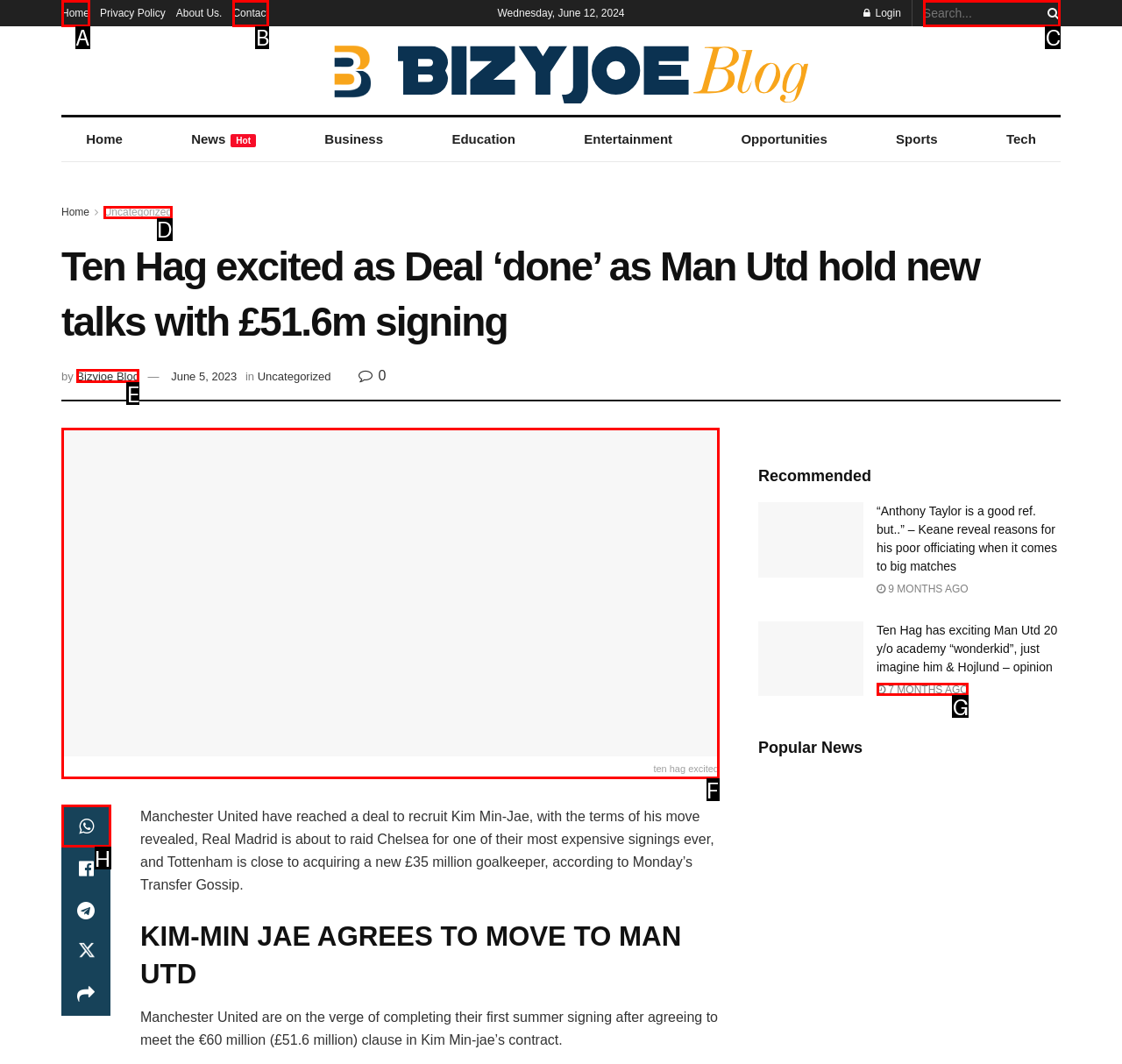For the task "Search for something", which option's letter should you click? Answer with the letter only.

C